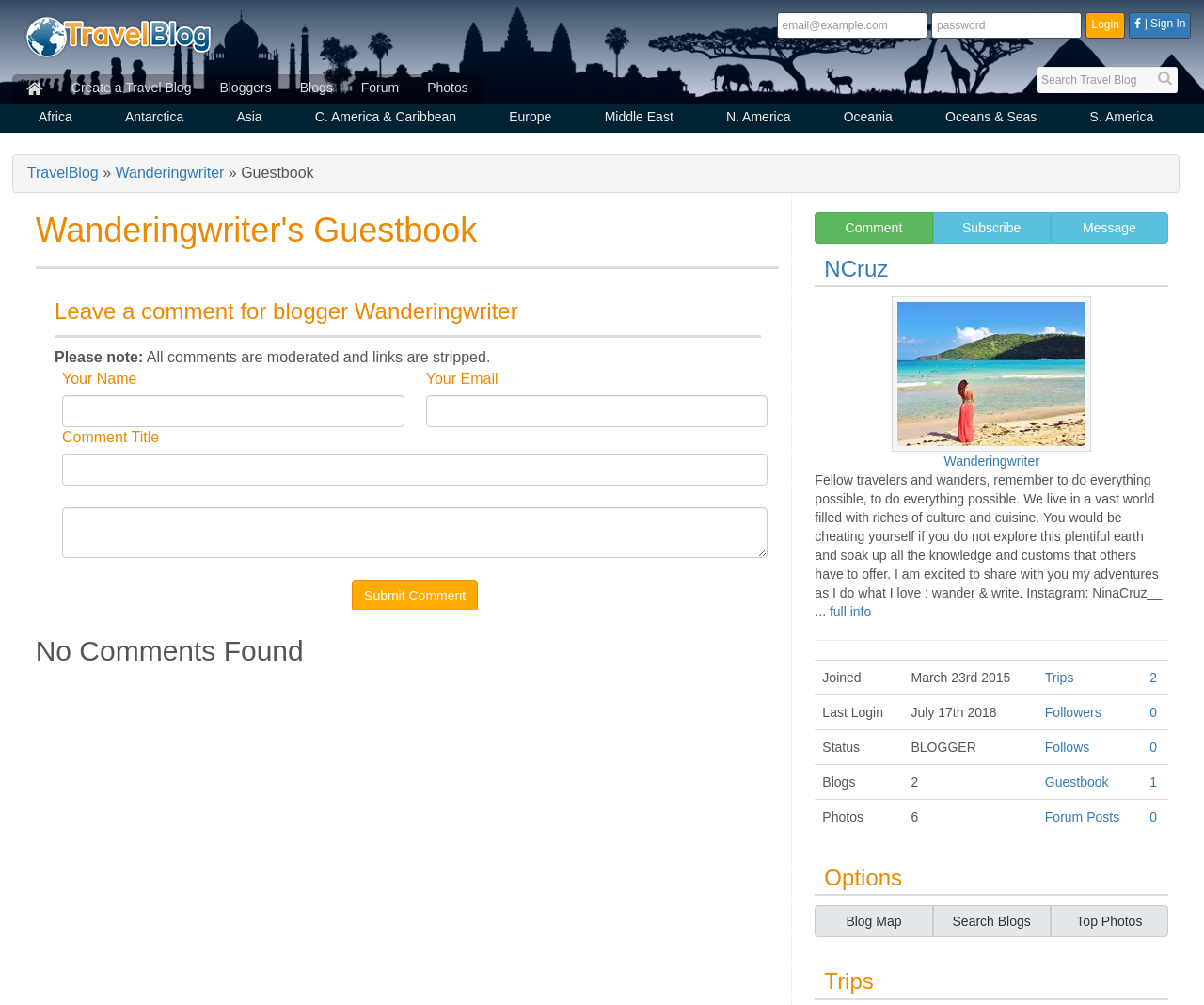What is the purpose of this webpage?
Using the visual information, reply with a single word or short phrase.

Travel blog